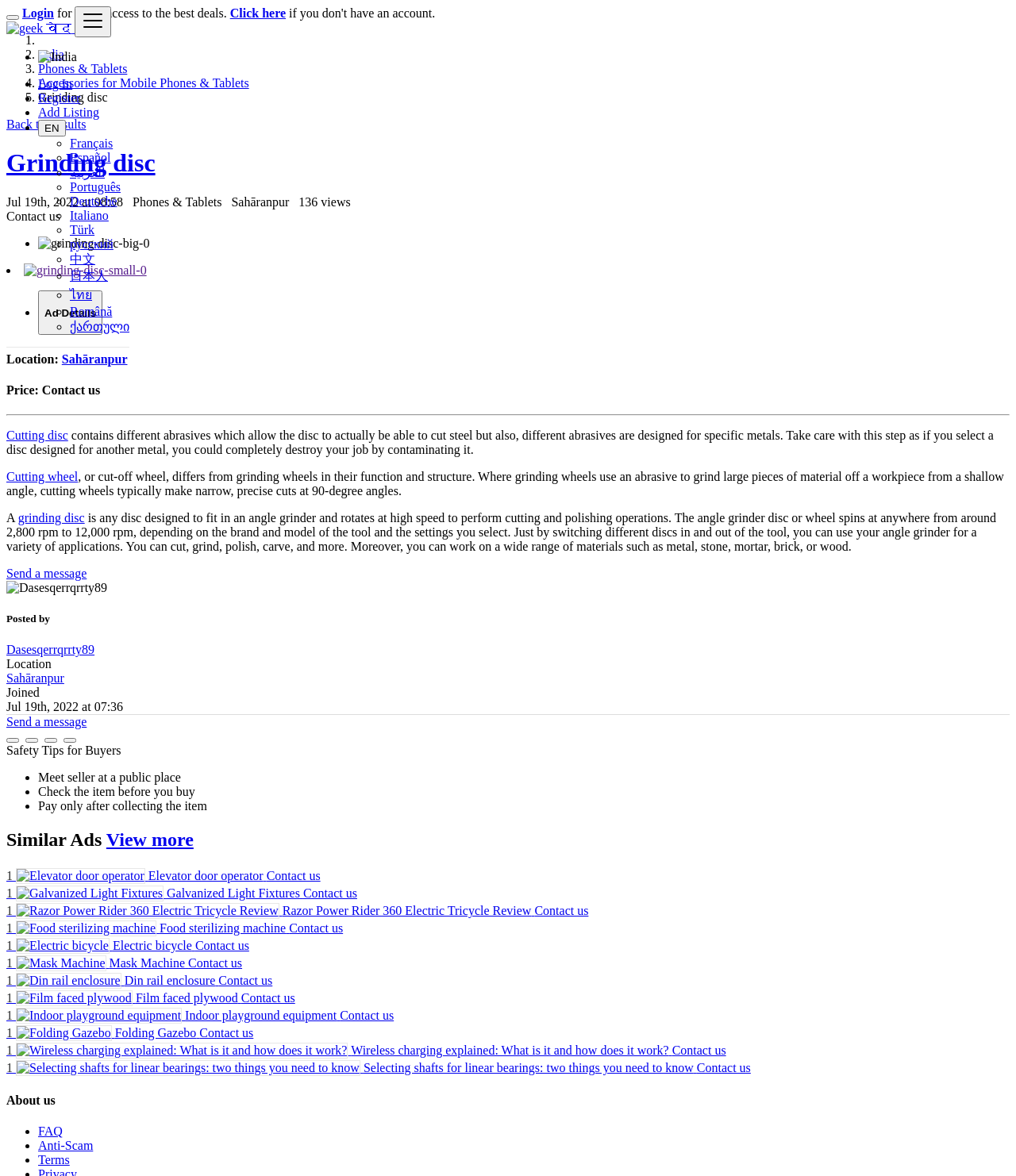Find the bounding box coordinates for the HTML element specified by: "Every Home Needs".

None